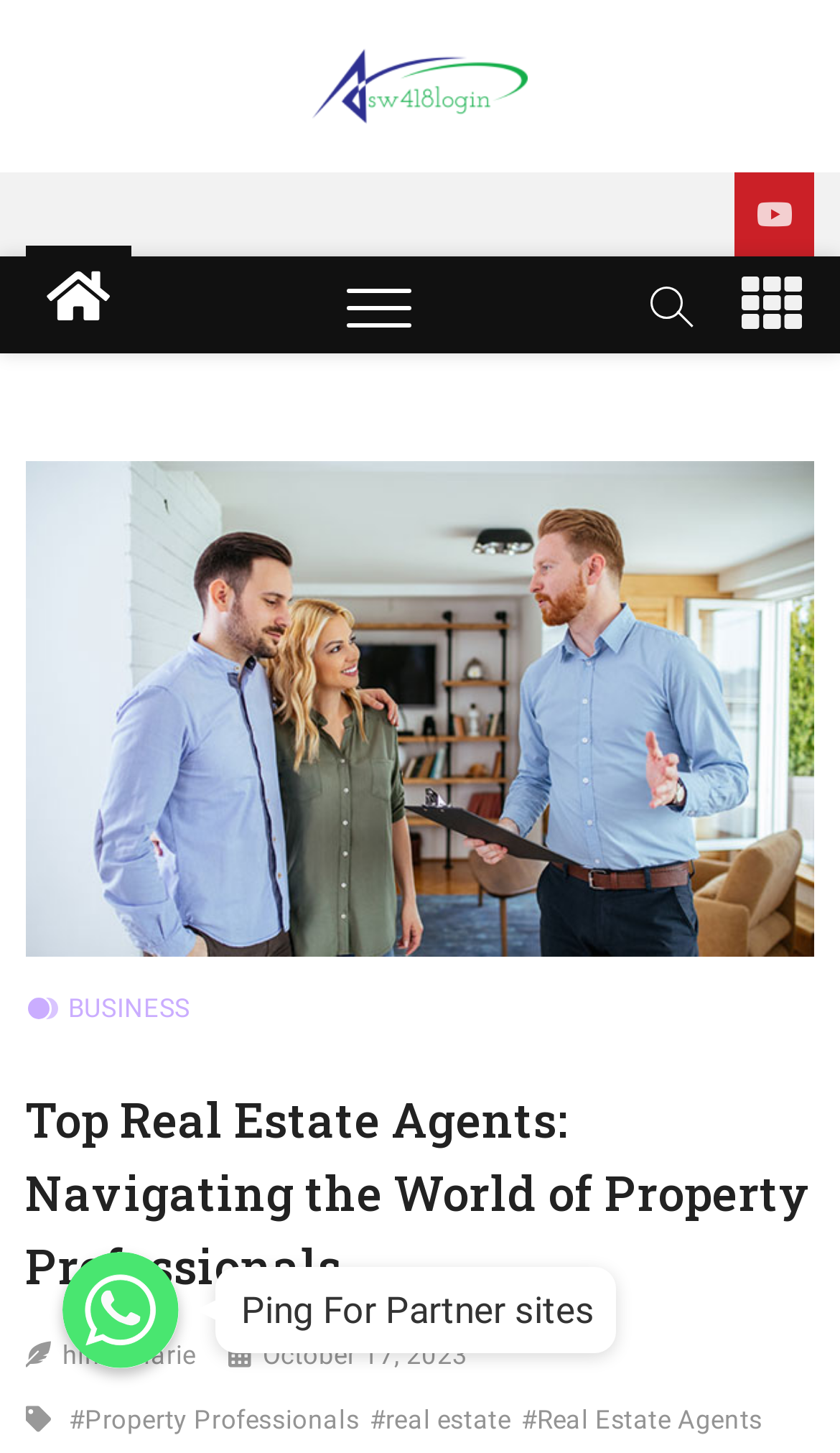Find the bounding box coordinates of the area that needs to be clicked in order to achieve the following instruction: "View the business category". The coordinates should be specified as four float numbers between 0 and 1, i.e., [left, top, right, bottom].

[0.03, 0.683, 0.226, 0.707]